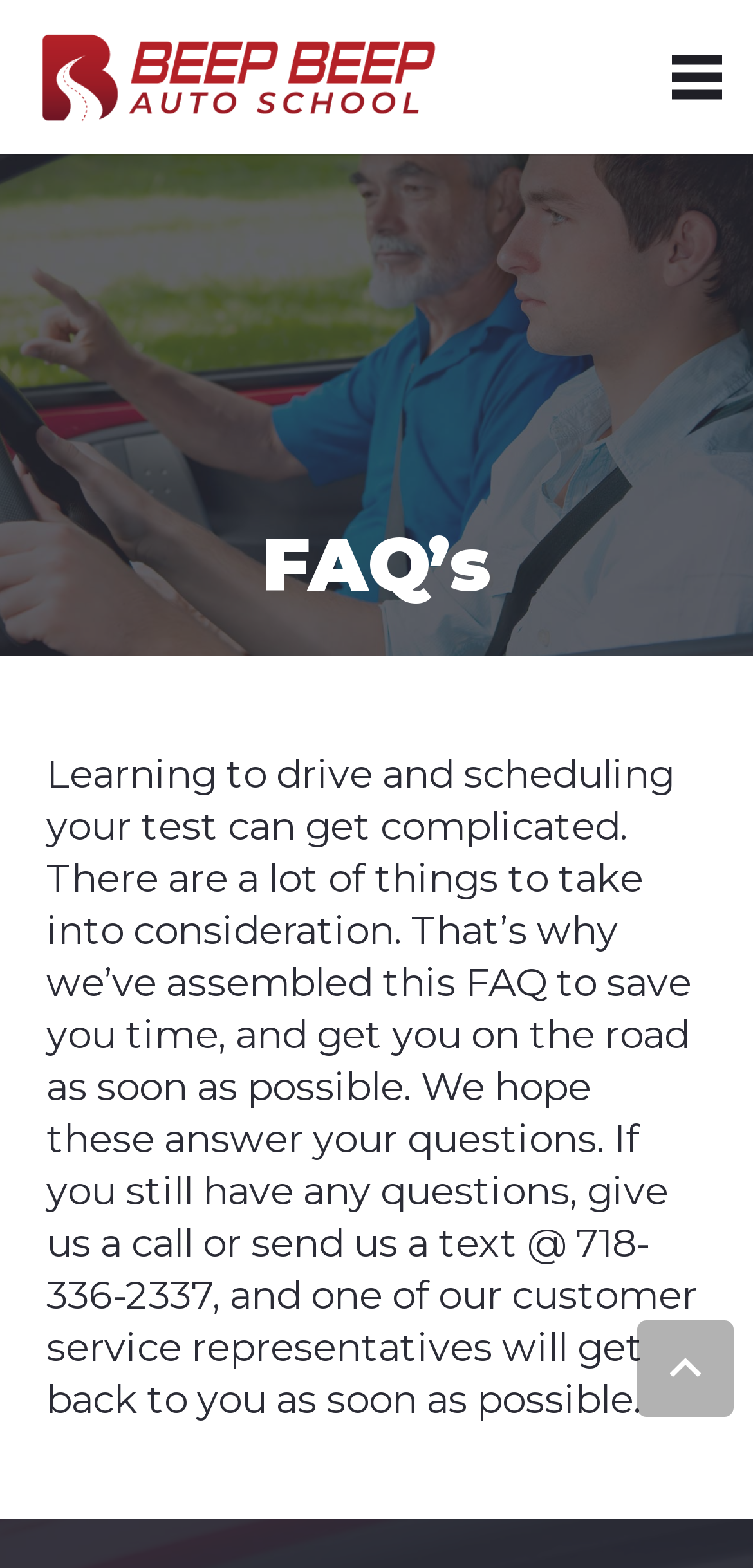Locate and provide the bounding box coordinates for the HTML element that matches this description: "parent_node: FAQ’s title="Back to top"".

[0.846, 0.842, 0.974, 0.904]